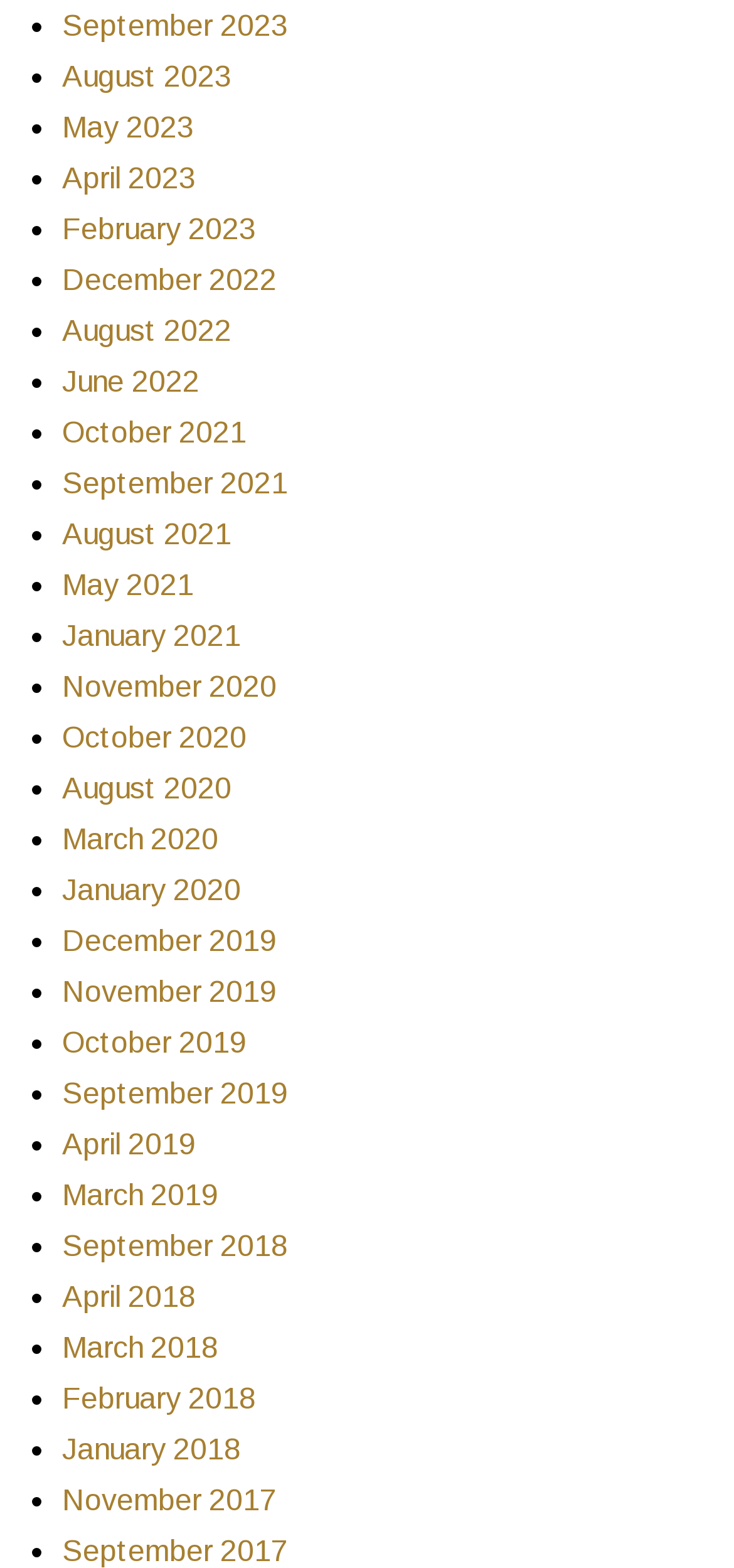What is the earliest month listed?
Look at the image and respond with a one-word or short-phrase answer.

January 2017